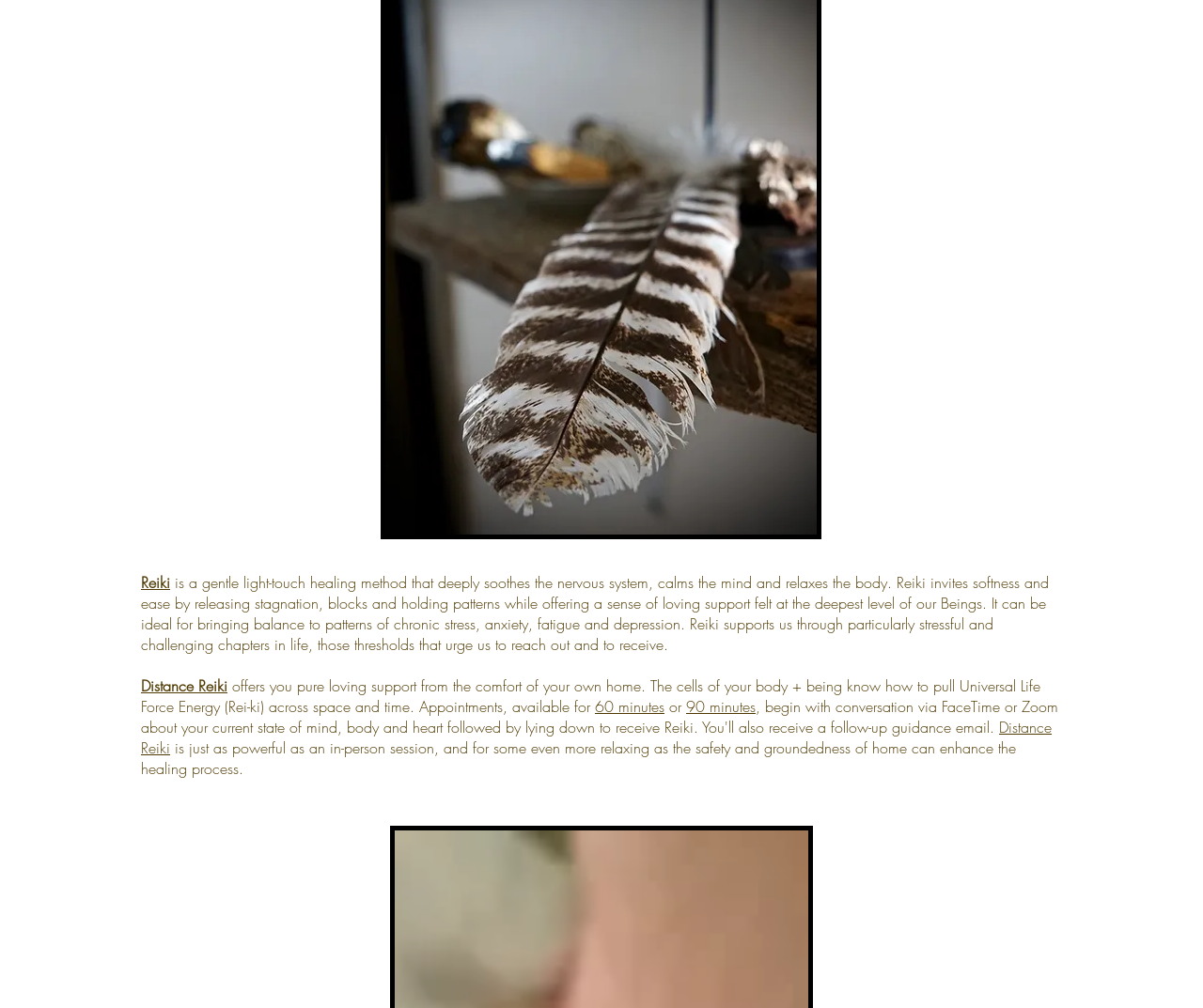Respond with a single word or phrase for the following question: 
What is Reiki?

Healing method